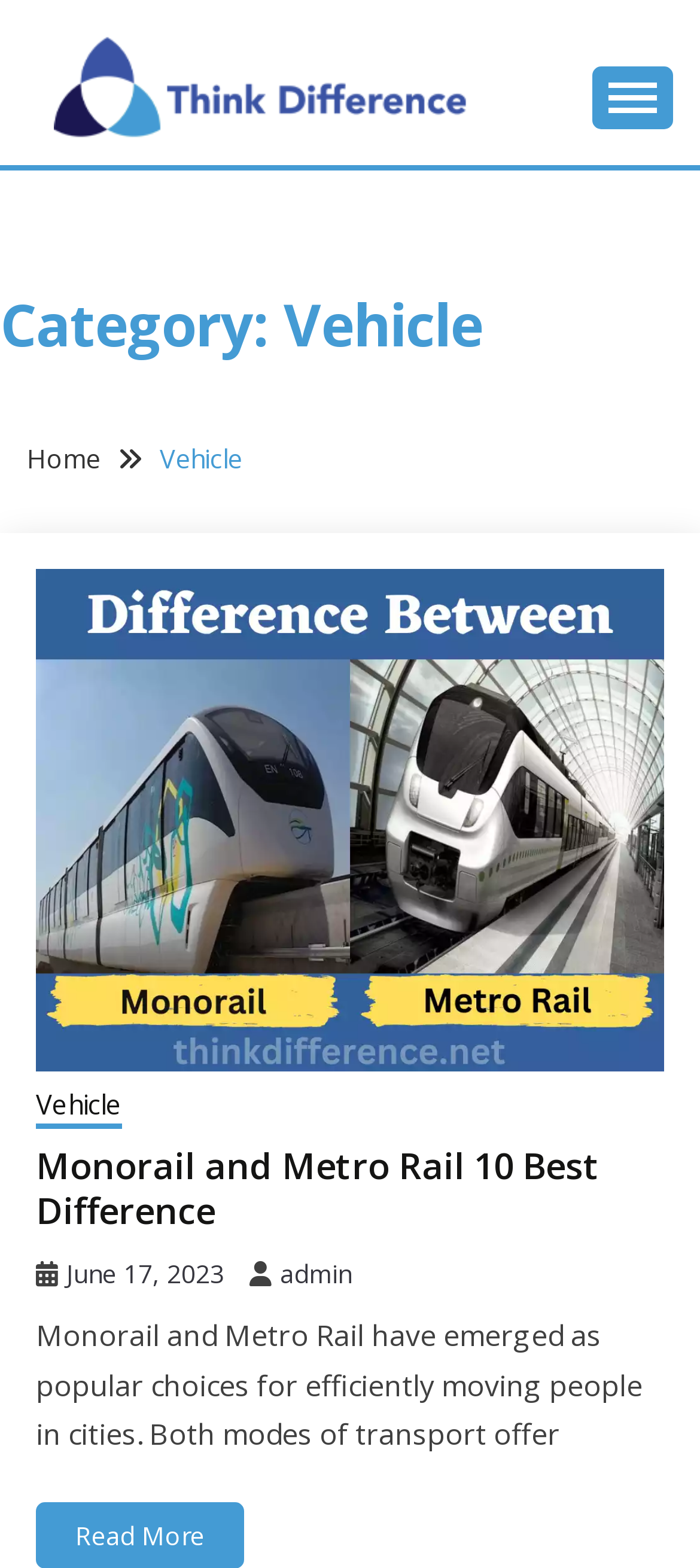Could you locate the bounding box coordinates for the section that should be clicked to accomplish this task: "go to Monorail and Metro Rail page".

[0.051, 0.664, 0.949, 0.689]